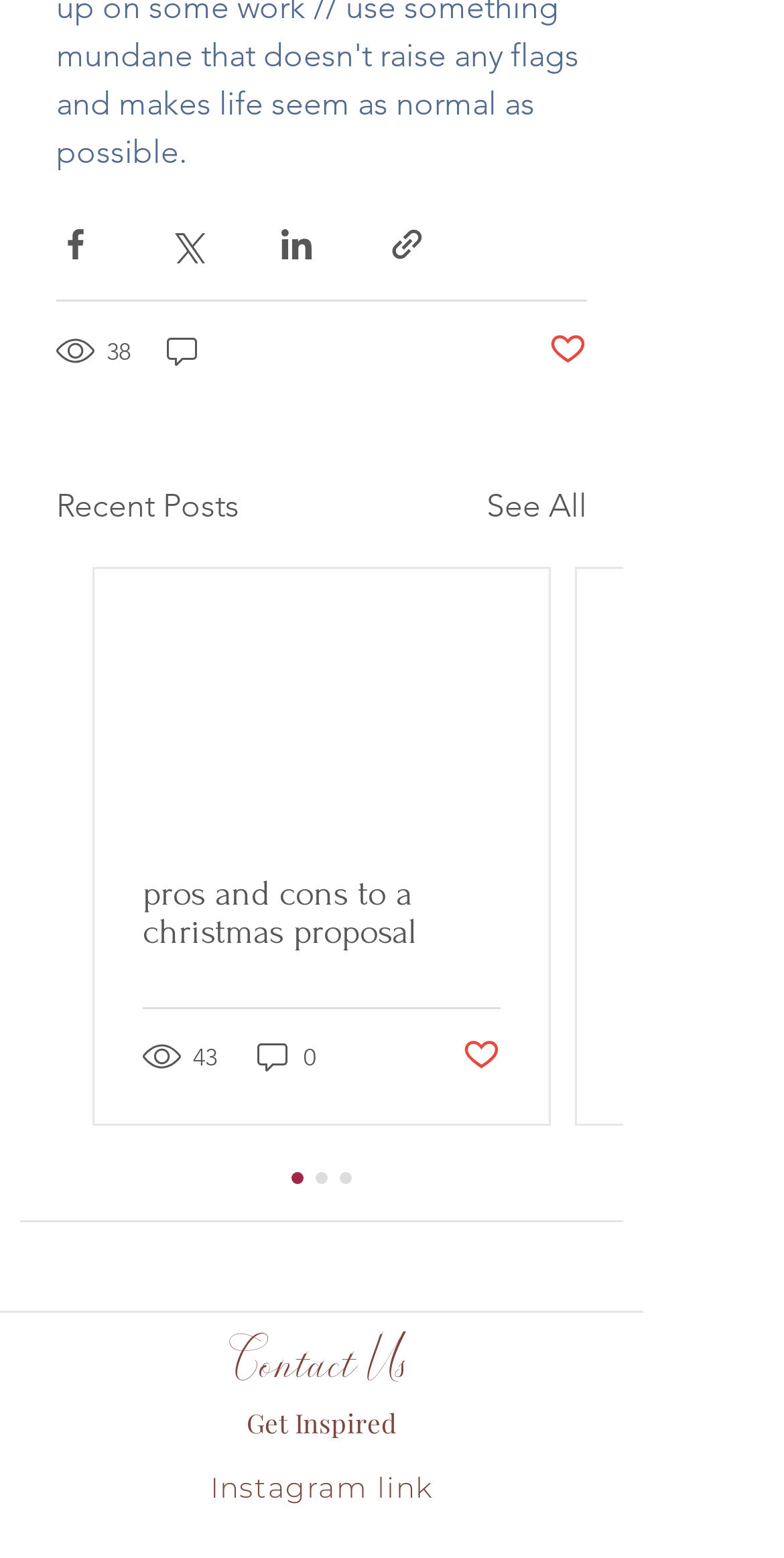How many social media sharing options are available?
From the image, provide a succinct answer in one word or a short phrase.

4